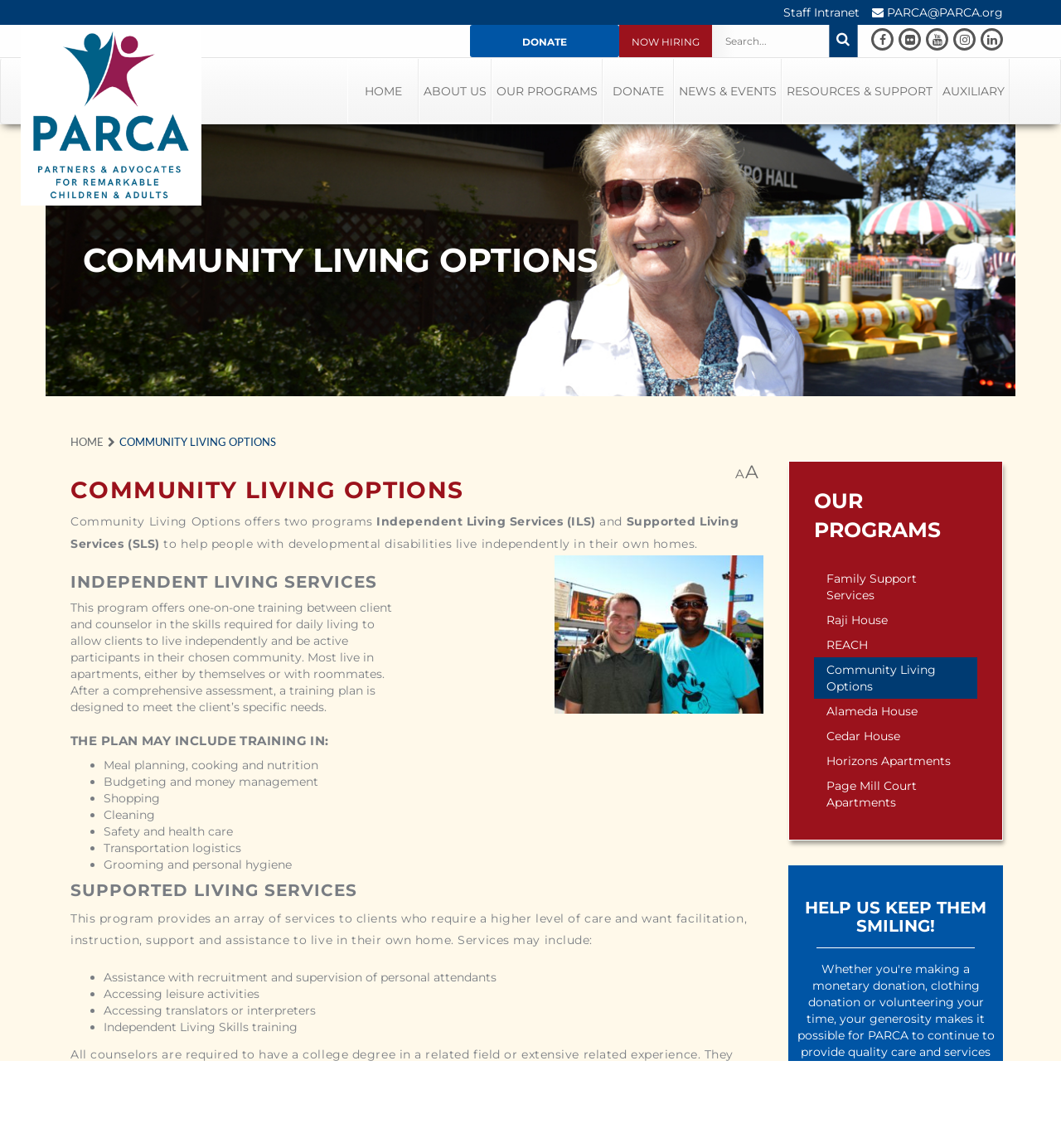Please find and generate the text of the main heading on the webpage.

COMMUNITY LIVING OPTIONS